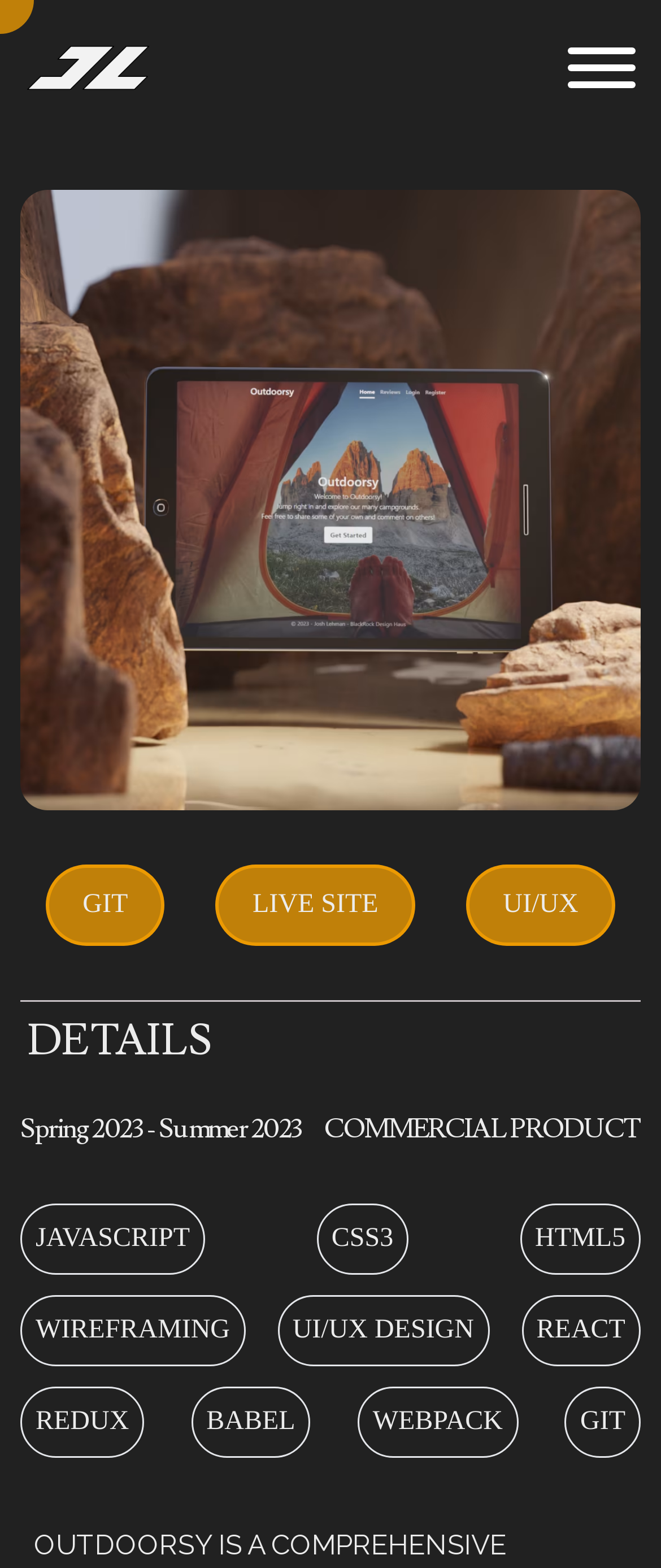Can you find the bounding box coordinates for the element to click on to achieve the instruction: "Click the GIT button"?

[0.069, 0.551, 0.25, 0.603]